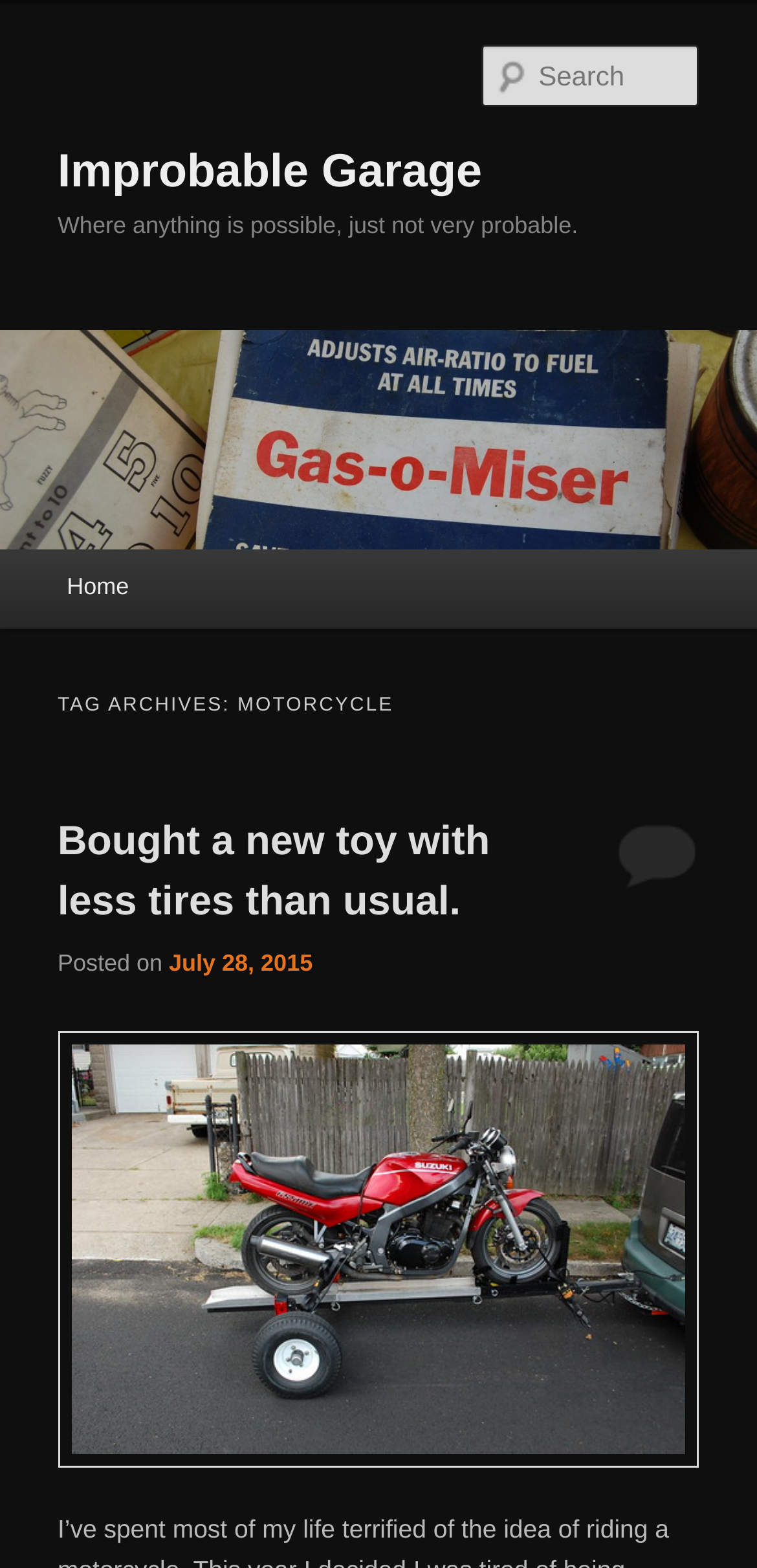How many articles are displayed on the main page?
Using the image provided, answer with just one word or phrase.

At least 1